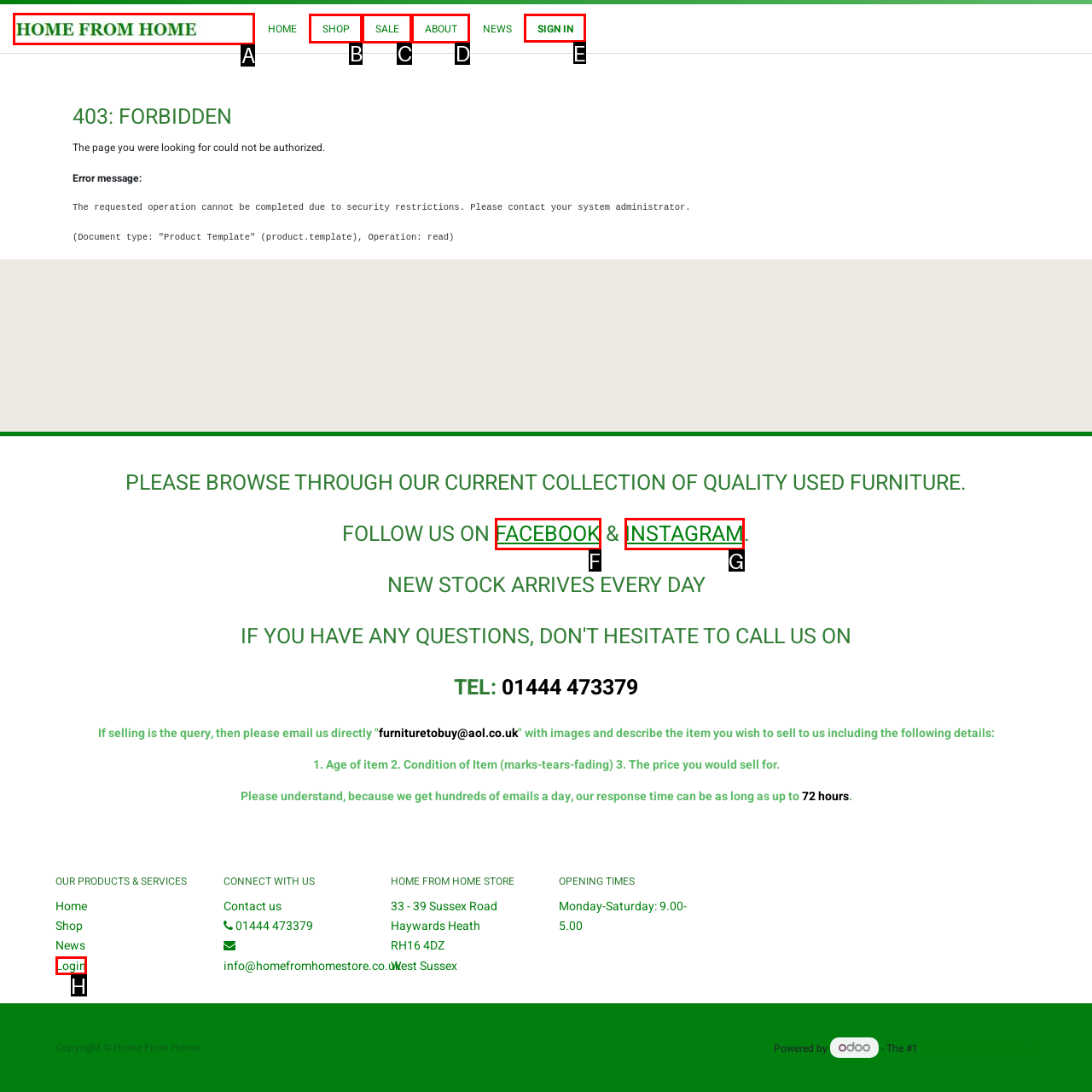Given the task: Sign in to the website, point out the letter of the appropriate UI element from the marked options in the screenshot.

E